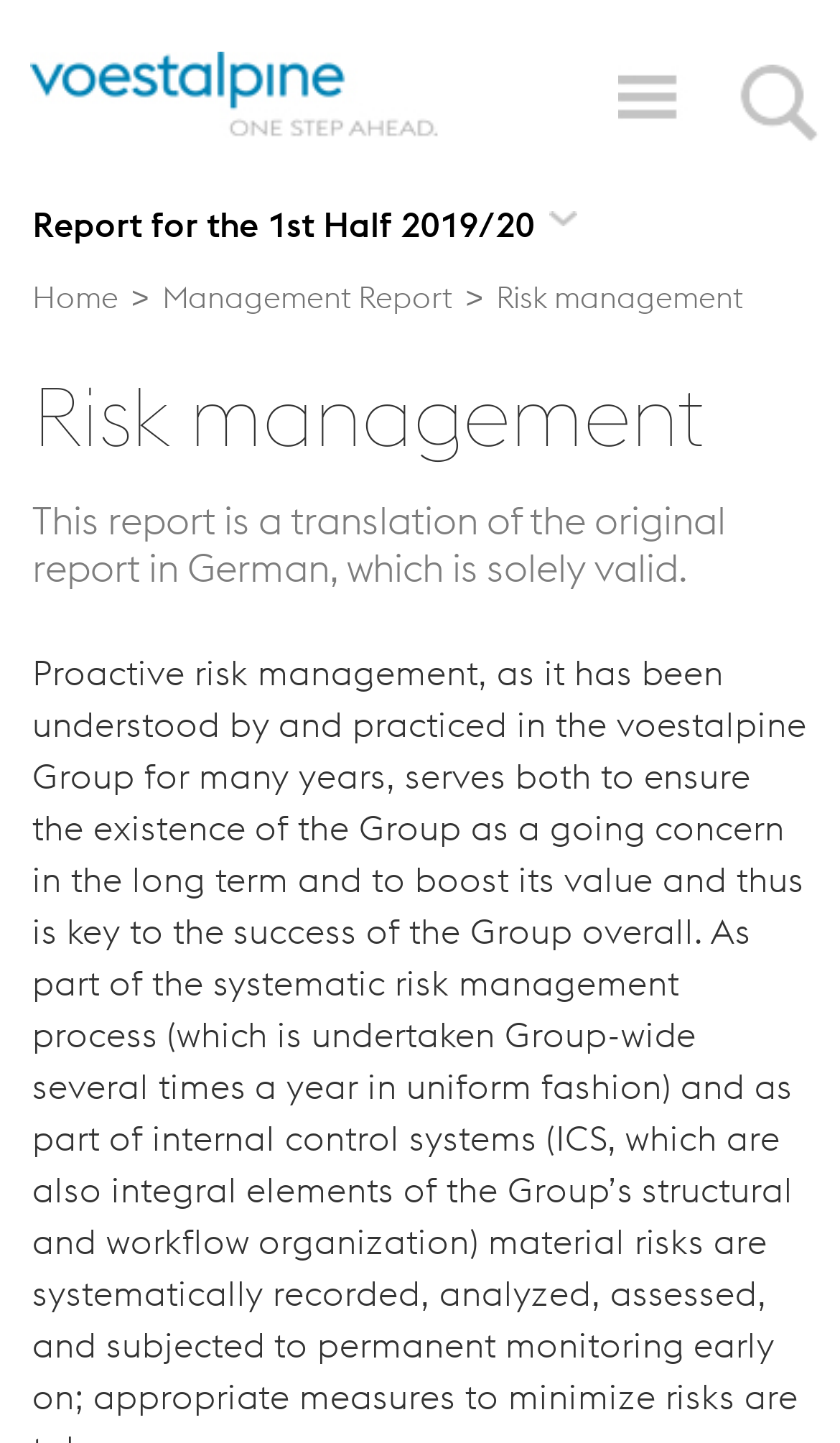Examine the image and give a thorough answer to the following question:
What is the current section of the report?

The current section of the report is 'Risk management', as indicated by the heading 'Risk management' on the webpage, which is also highlighted as the focused element.